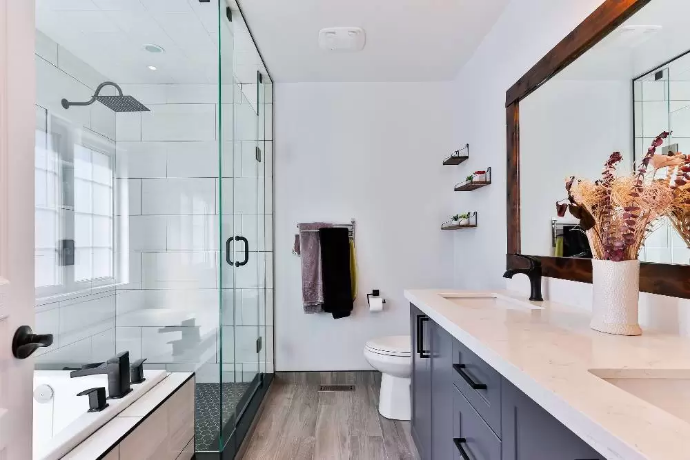Refer to the image and provide an in-depth answer to the question:
What color is the countertop of the vanity?

The caption describes the vanity as having a 'light-colored countertop', which suggests that the countertop is not dark or bold in color, but rather a lighter shade.